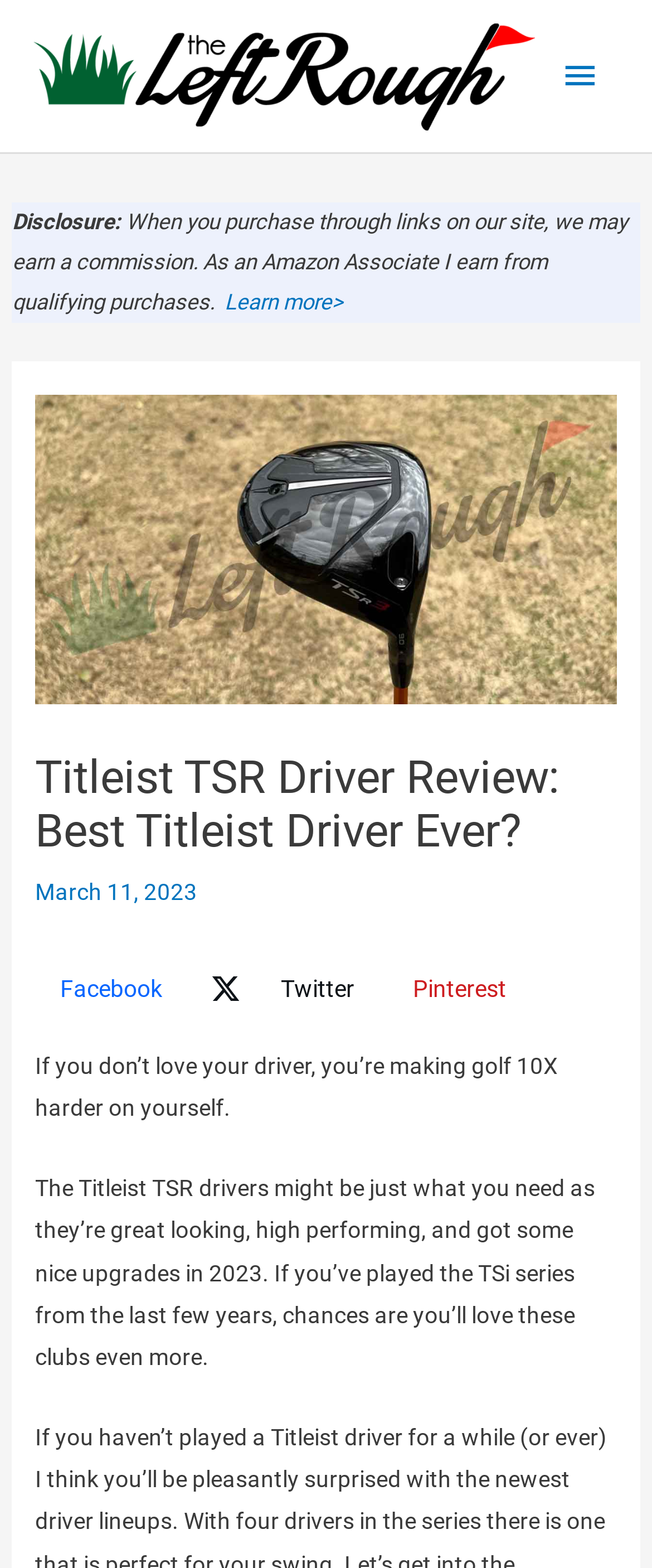Identify and provide the bounding box coordinates of the UI element described: "Facebook". The coordinates should be formatted as [left, top, right, bottom], with each number being a float between 0 and 1.

[0.054, 0.613, 0.287, 0.649]